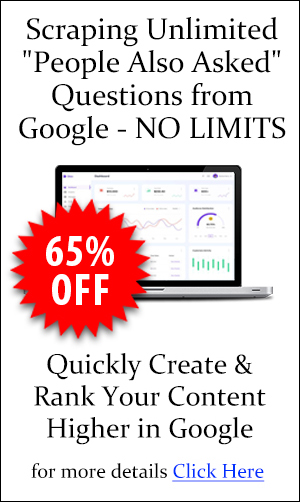Refer to the image and provide an in-depth answer to the question:
What is displayed on the laptop screen?

According to the caption, the laptop display shows various analytical graphs and metrics, suggesting the tool's functionality in tracking and ranking content effectively on Google.